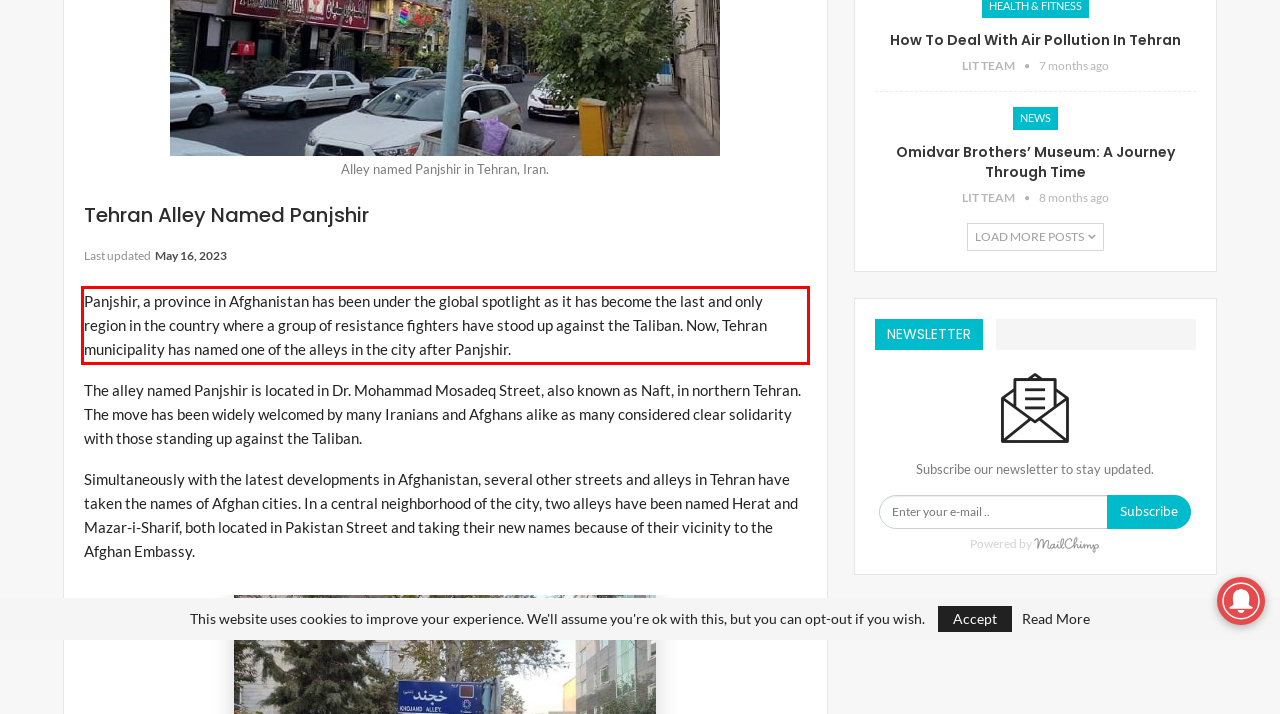Identify the text inside the red bounding box in the provided webpage screenshot and transcribe it.

Panjshir, a province in Afghanistan has been under the global spotlight as it has become the last and only region in the country where a group of resistance fighters have stood up against the Taliban. Now, Tehran municipality has named one of the alleys in the city after Panjshir.